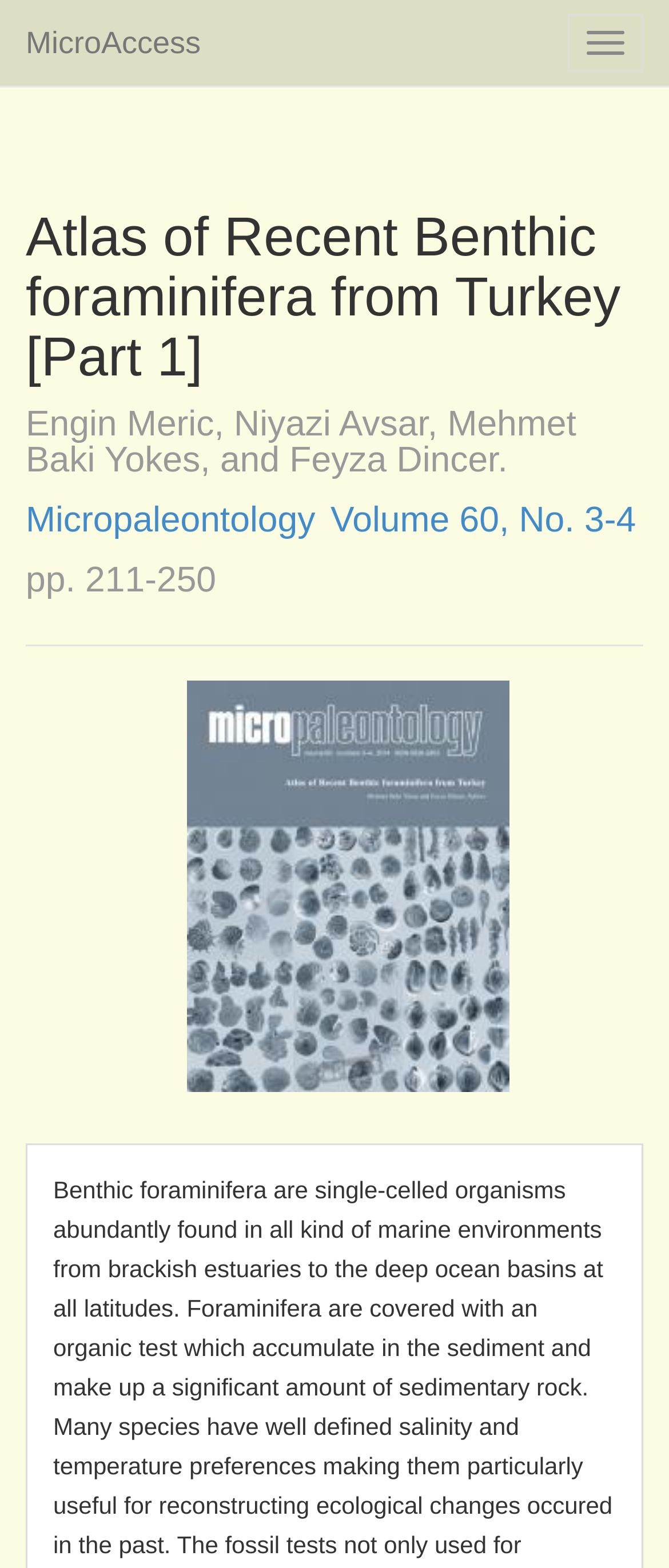Locate the bounding box coordinates of the element that needs to be clicked to carry out the instruction: "subscribe to Micropaleontology". The coordinates should be given as four float numbers ranging from 0 to 1, i.e., [left, top, right, bottom].

[0.079, 0.524, 0.921, 0.582]